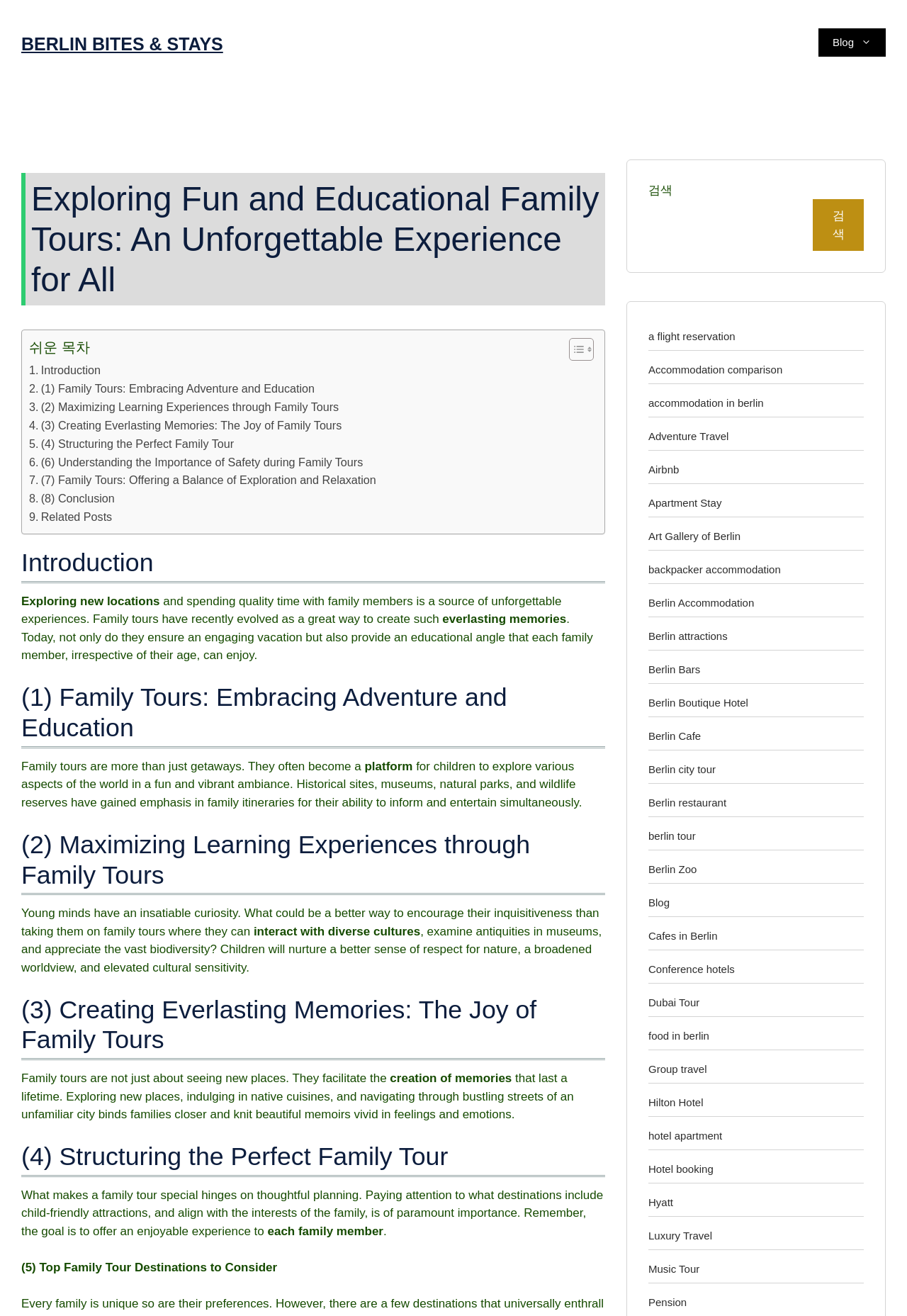Provide a one-word or brief phrase answer to the question:
What type of accommodations are mentioned in the webpage?

Hotel, Apartment, Pension